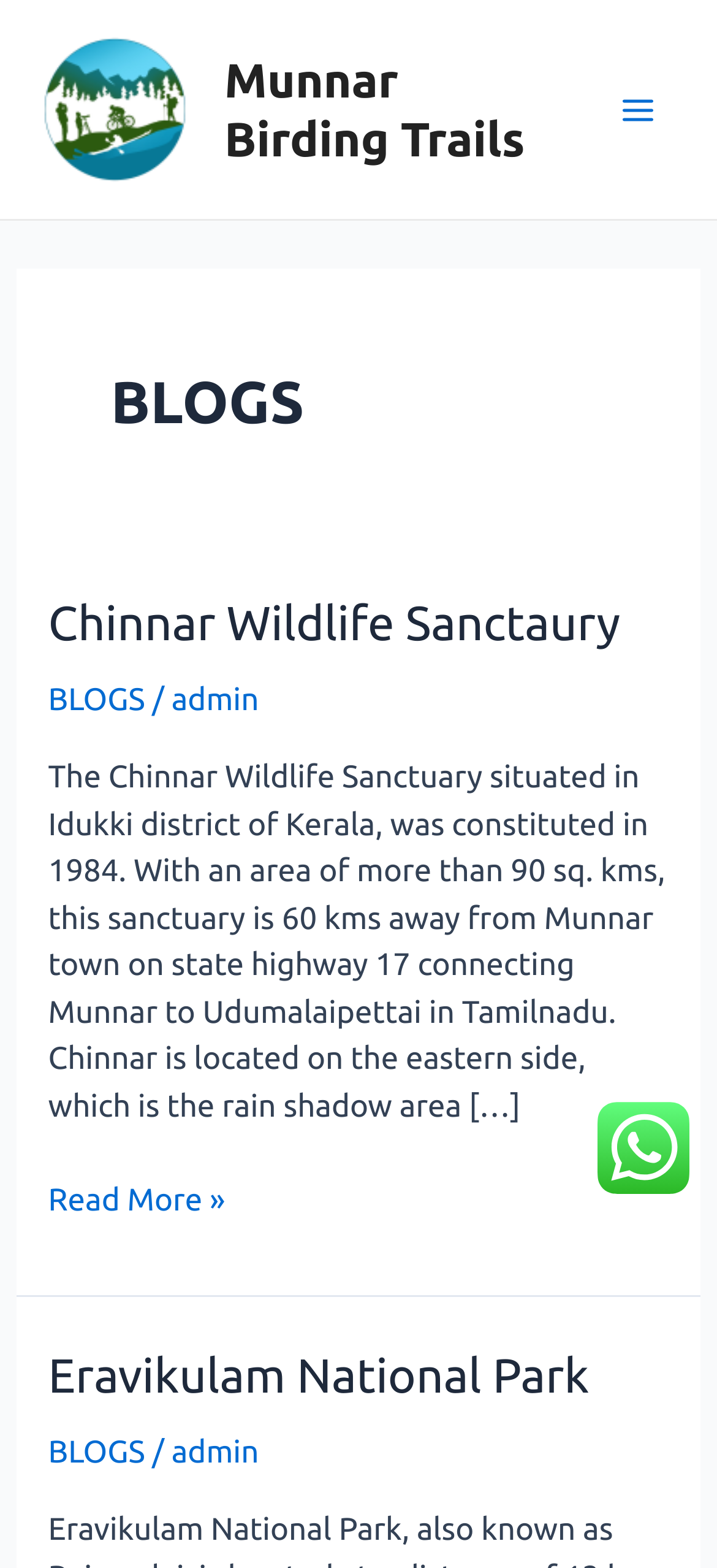How many square kilometers is the Chinnar Wildlife Sanctuary?
Based on the image, please offer an in-depth response to the question.

I found the answer by reading the text description of the Chinnar Wildlife Sanctuary, which states that it has an area of more than 90 square kilometers.